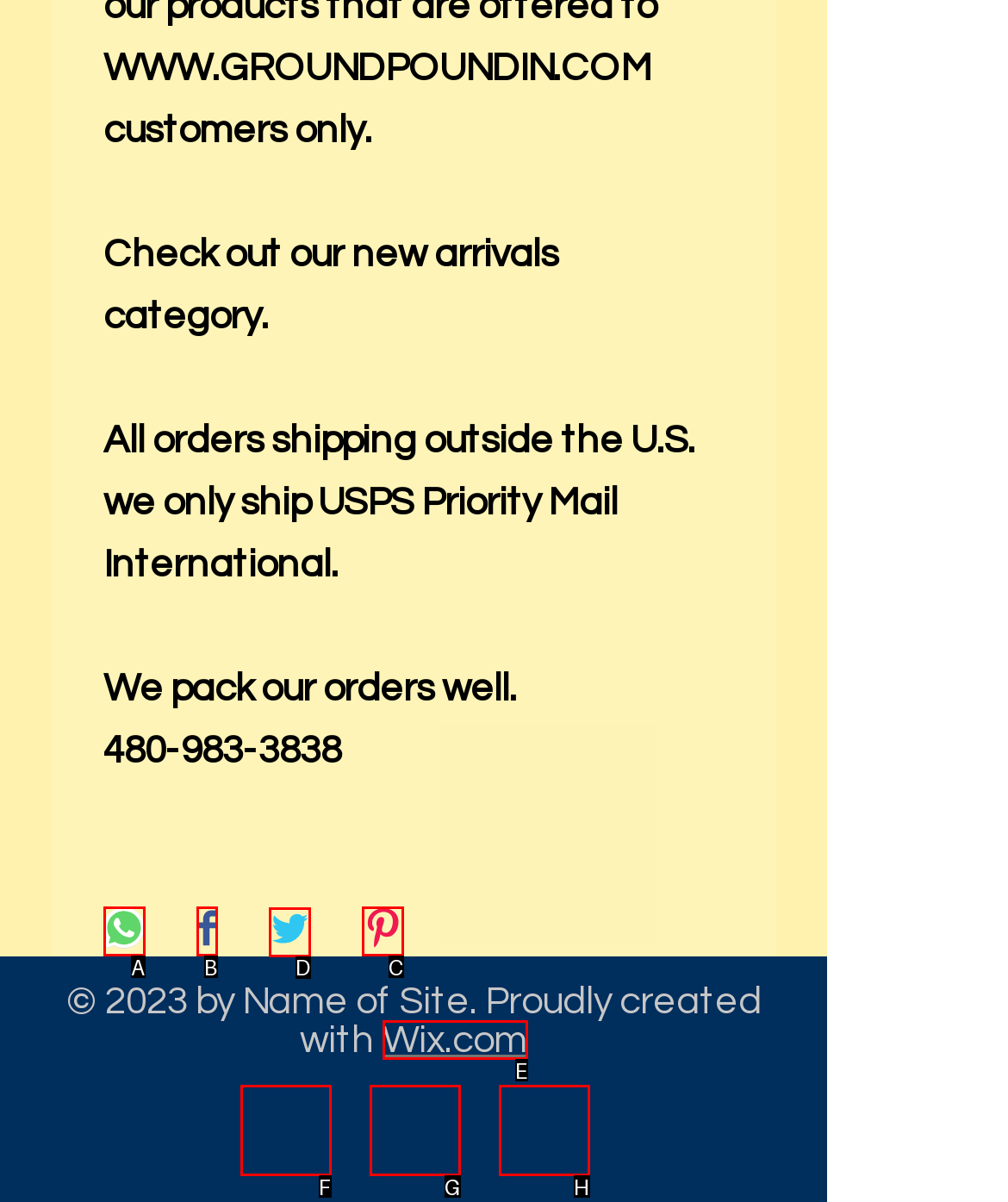Identify the correct UI element to click on to achieve the following task: Share on Twitter Respond with the corresponding letter from the given choices.

D